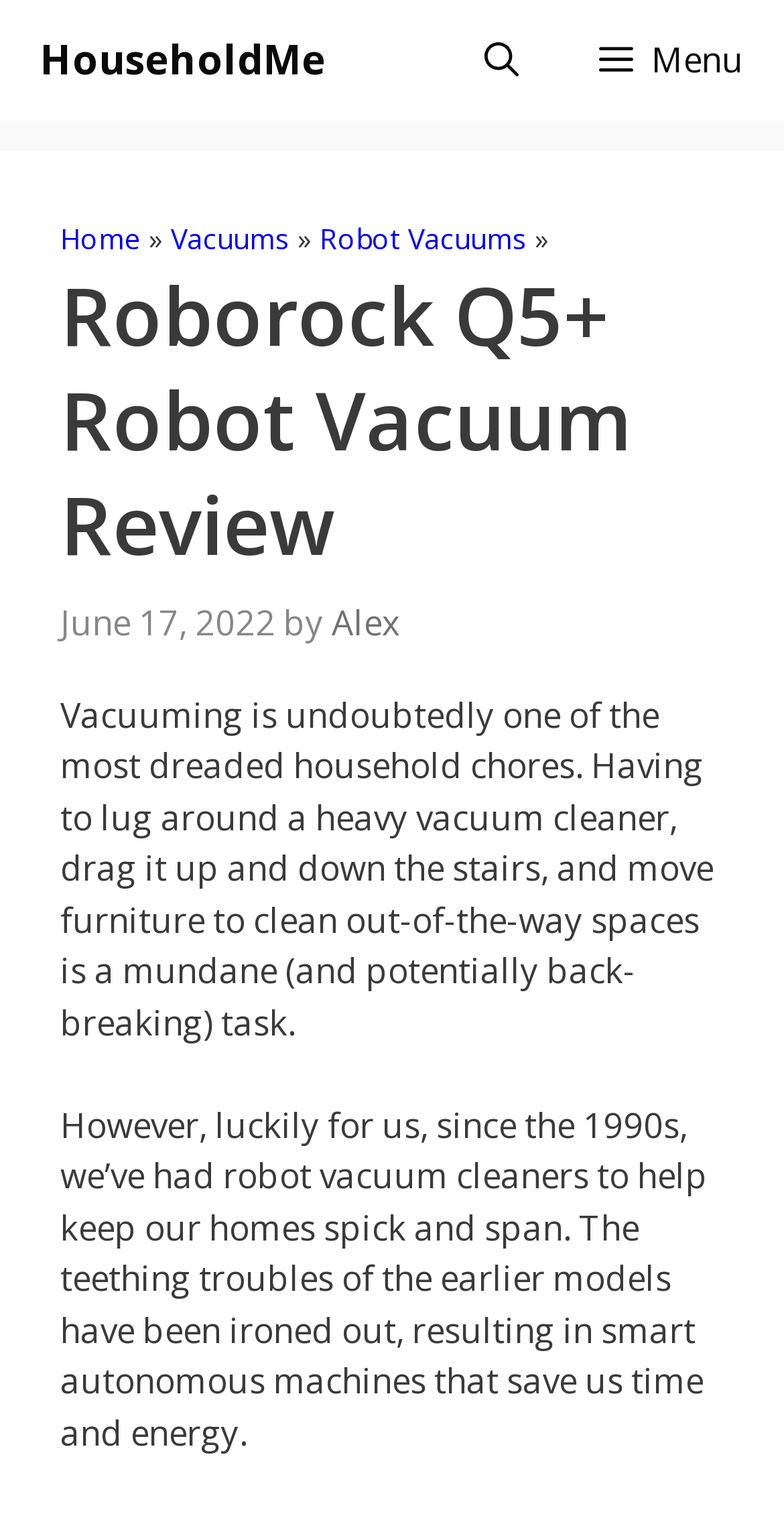Identify the bounding box for the UI element described as: "Robot Vacuums". Ensure the coordinates are four float numbers between 0 and 1, formatted as [left, top, right, bottom].

[0.408, 0.144, 0.672, 0.169]